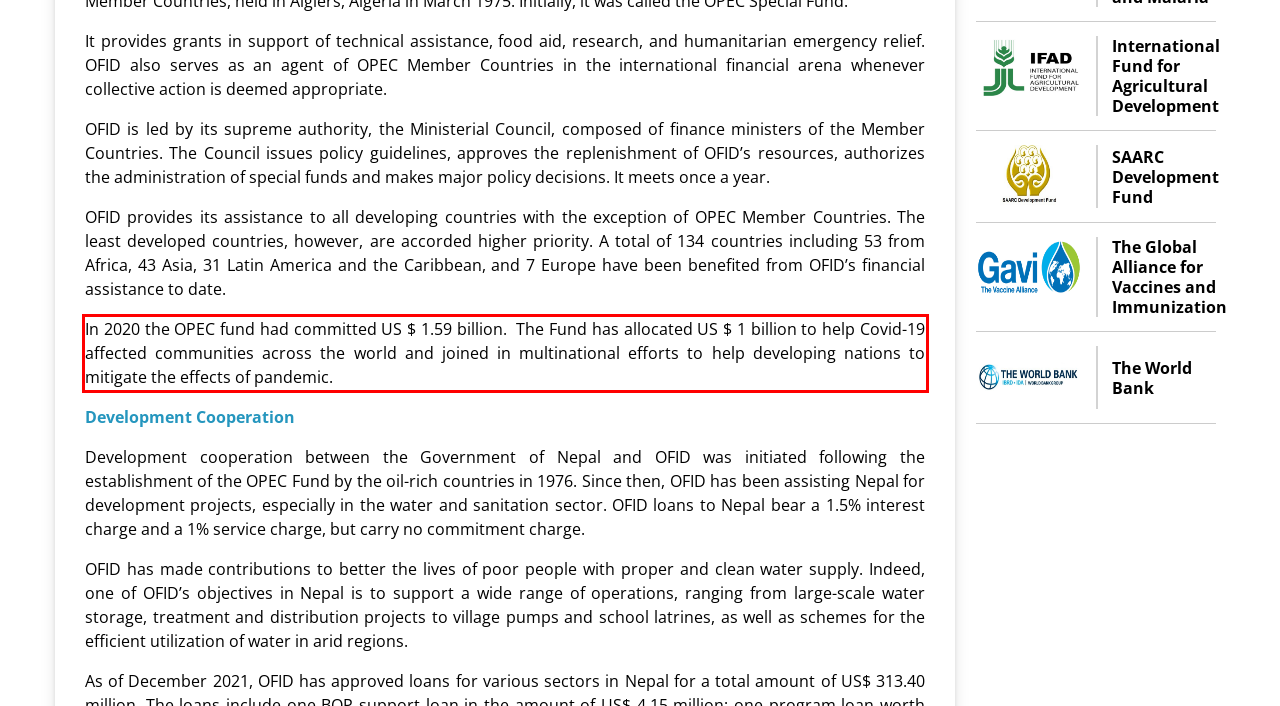With the given screenshot of a webpage, locate the red rectangle bounding box and extract the text content using OCR.

In 2020 the OPEC fund had committed US $ 1.59 billion. The Fund has allocated US $ 1 billion to help Covid-19 affected communities across the world and joined in multinational efforts to help developing nations to mitigate the effects of pandemic.